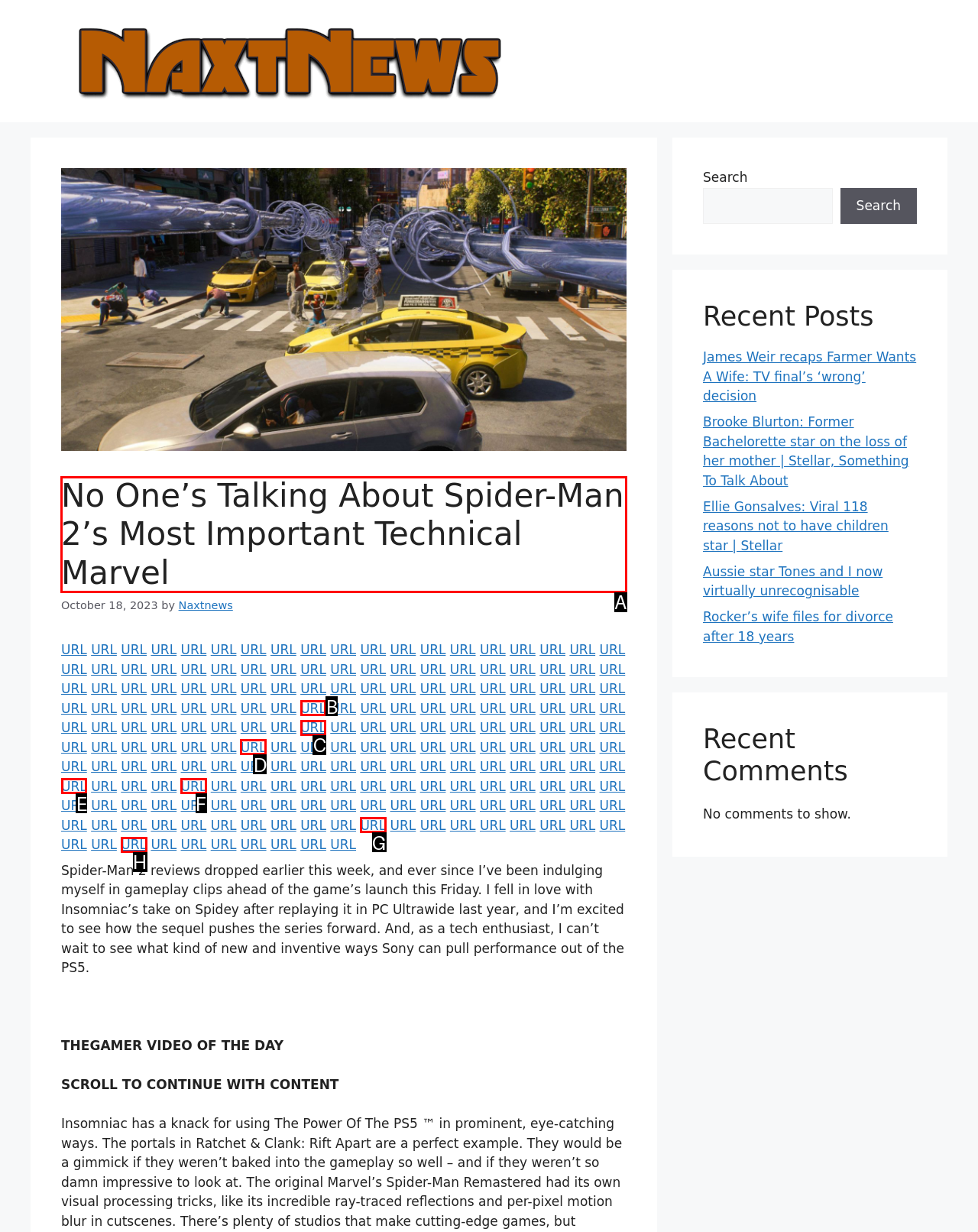Find the correct option to complete this instruction: Read the article title. Reply with the corresponding letter.

A